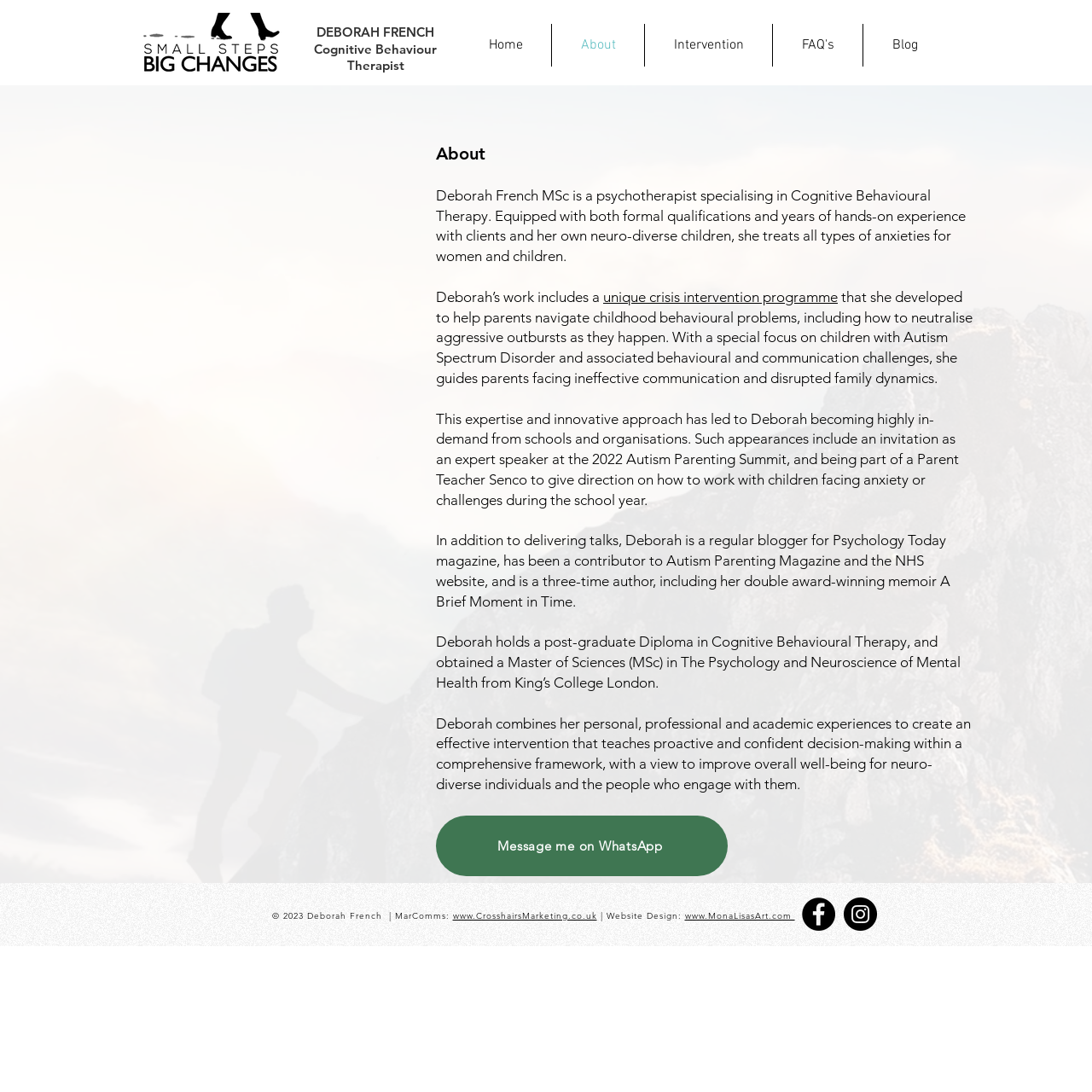Can you give a detailed response to the following question using the information from the image? How can you contact Deborah?

The webpage provides a link to contact Deborah, which is 'Message me on WhatsApp', located at the bottom of the 'About' section.